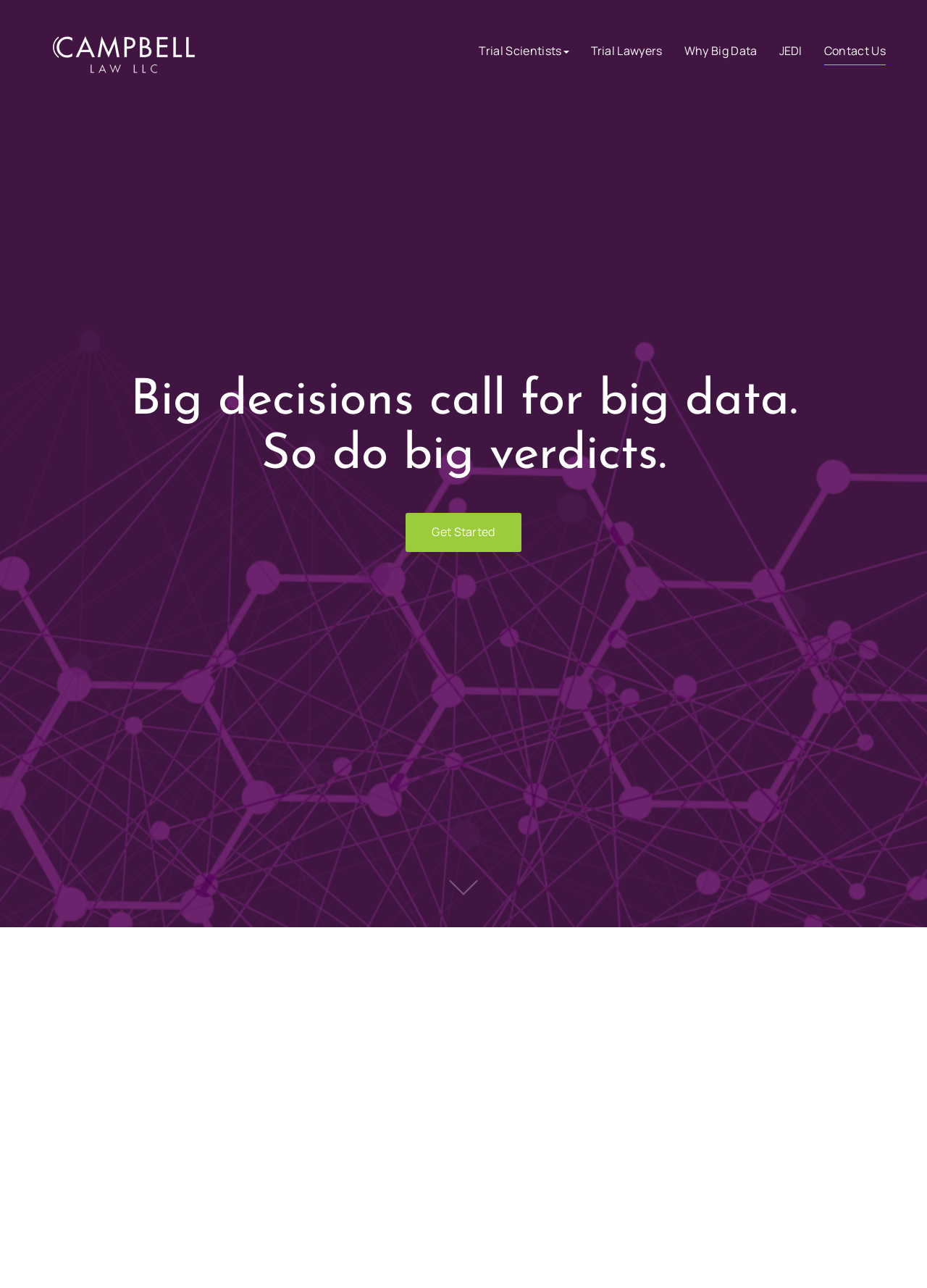Answer the following in one word or a short phrase: 
How many links are in the top navigation bar?

5